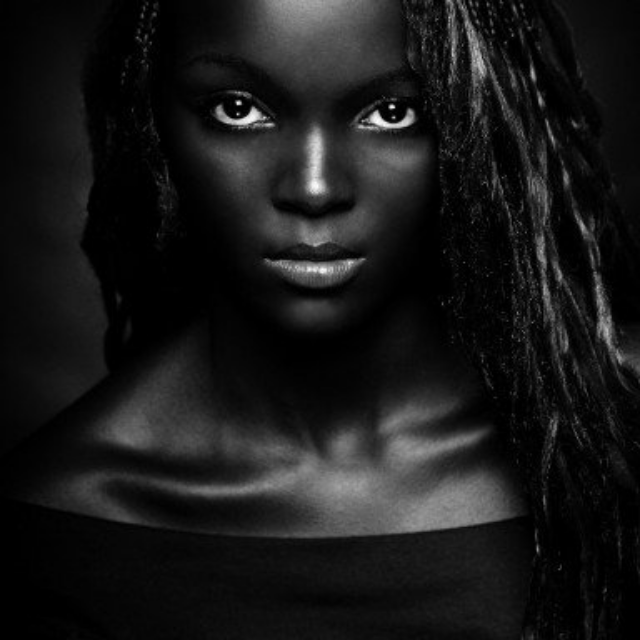What is emphasized by the dramatic lighting?
Analyze the image and provide a thorough answer to the question.

The caption explains that the dramatic lighting creates a contrast between the deep shadows and the highlights on her face, which specifically emphasizes her expressive eyes and full lips.